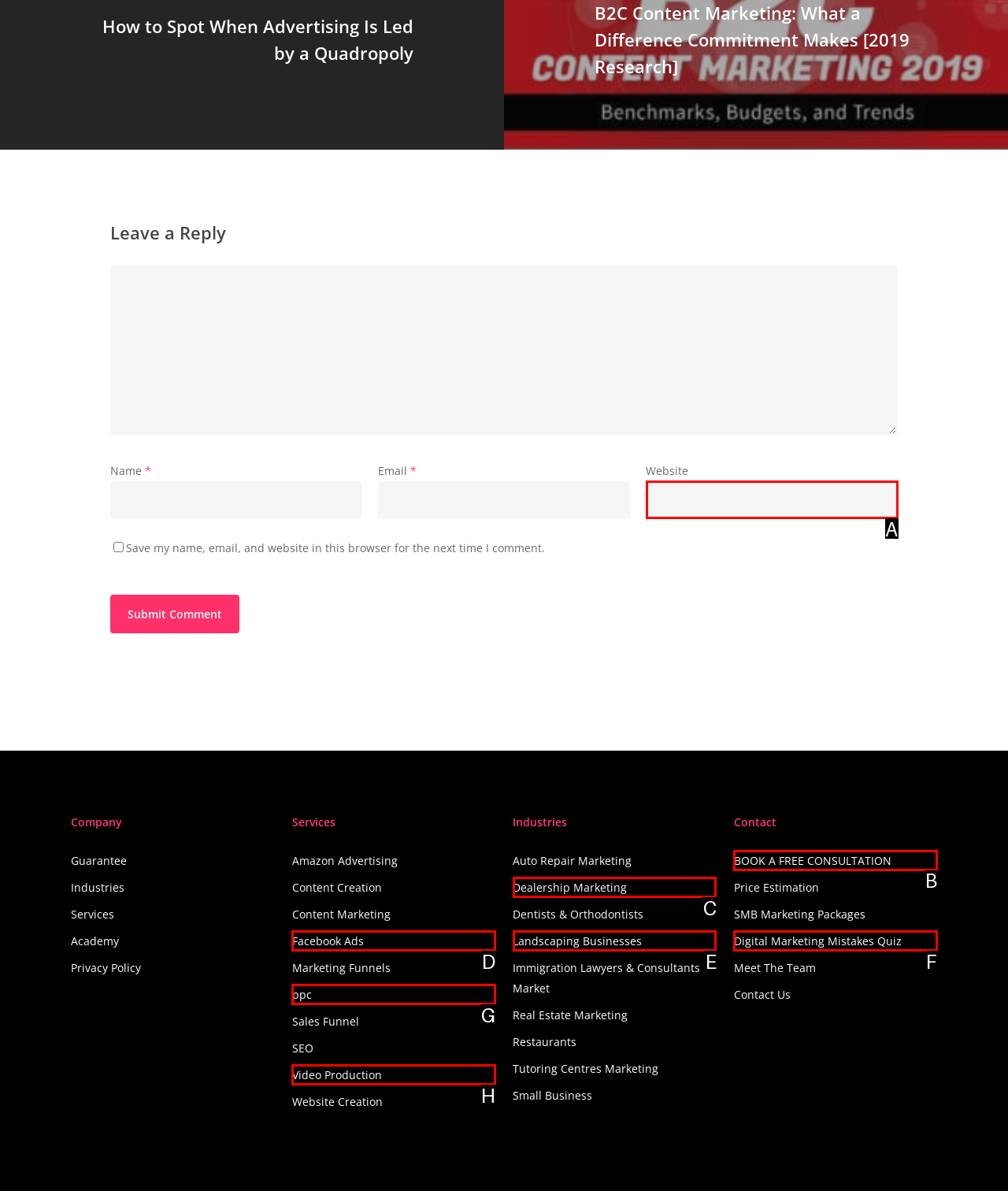Select the correct UI element to complete the task: Book a free consultation
Please provide the letter of the chosen option.

B